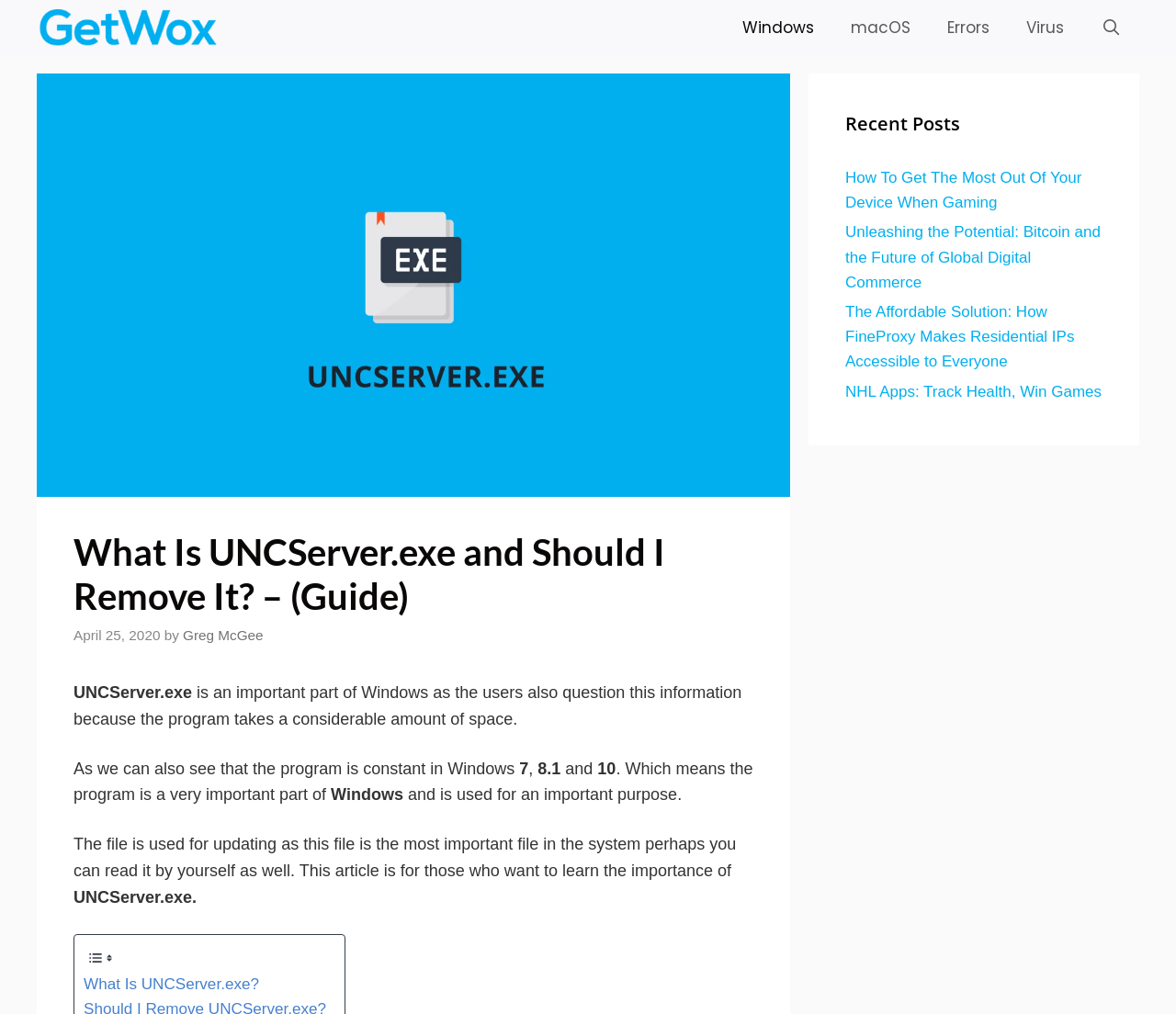Specify the bounding box coordinates of the area that needs to be clicked to achieve the following instruction: "Learn about What Is UNCServer.exe".

[0.071, 0.958, 0.22, 0.983]